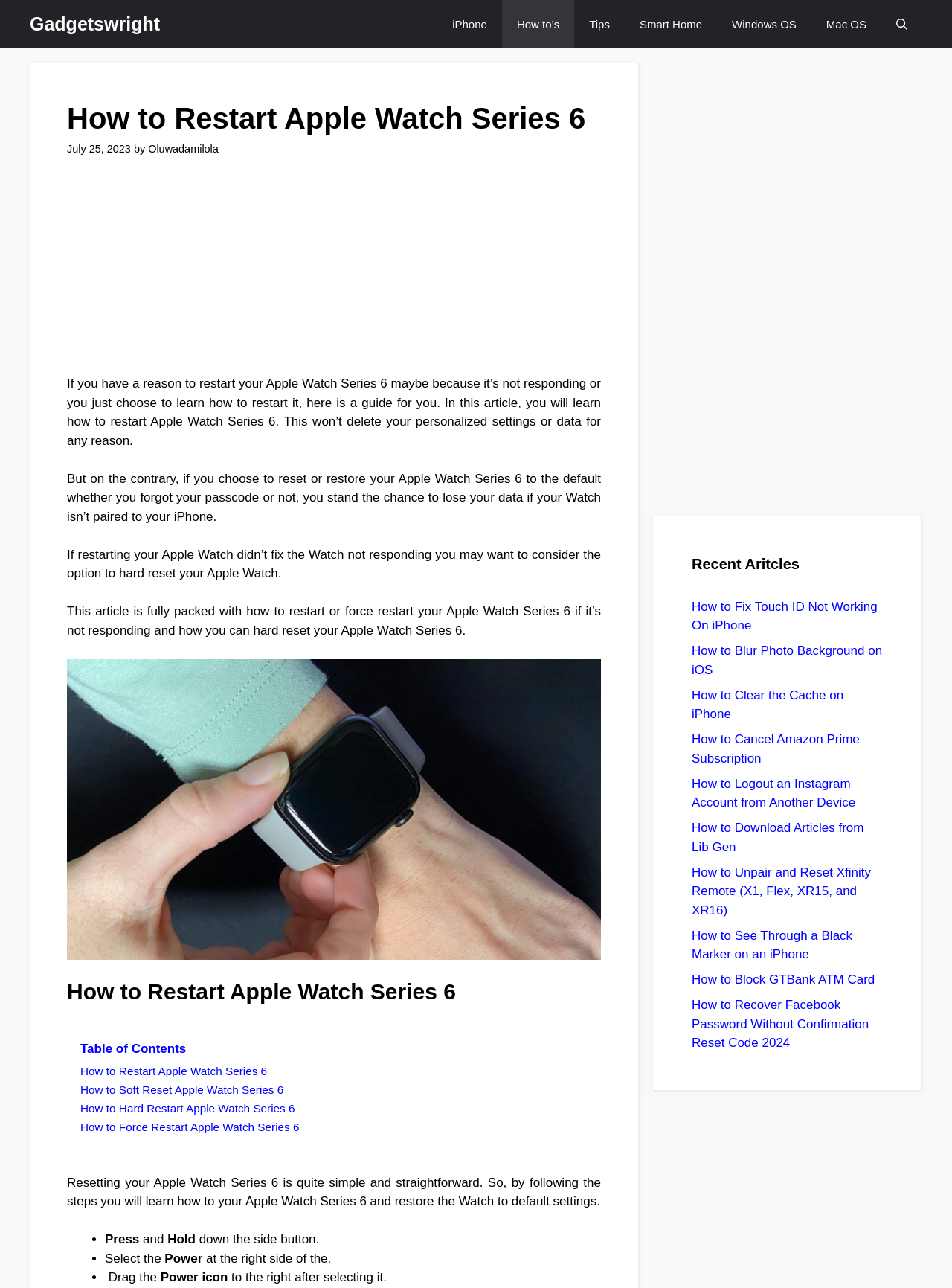How many steps are involved in restarting an Apple Watch Series 6?
Using the image as a reference, give an elaborate response to the question.

The webpage provides a step-by-step guide on how to restart an Apple Watch Series 6. The guide involves three steps: pressing and holding the side button, selecting the Power option, and dragging the Power icon to the right. These steps are outlined in the section 'How to Restart Apple Watch Series 6'.